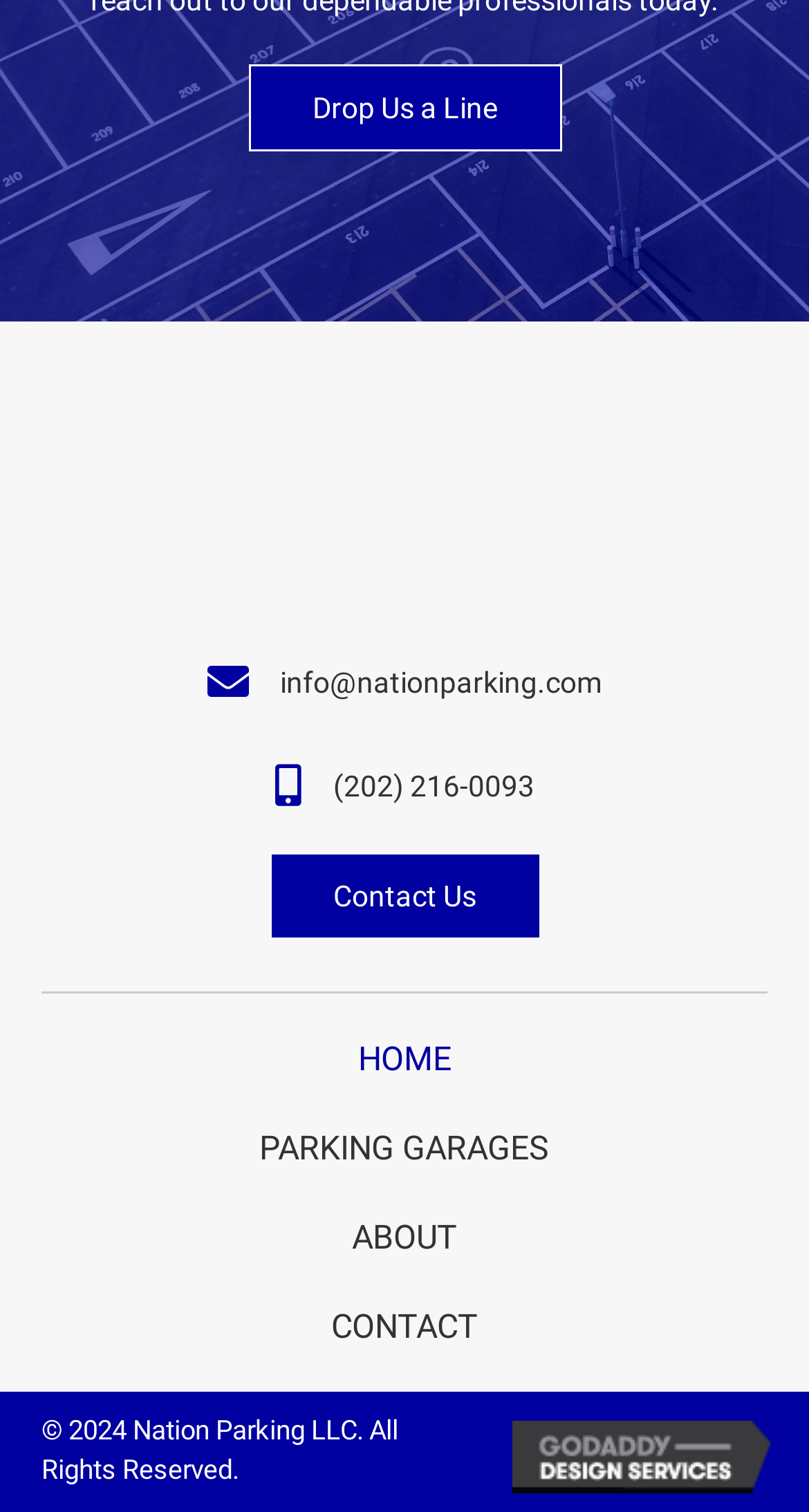Answer this question using a single word or a brief phrase:
What is the website of the company that designed the webpage?

GoDaddy Web Design